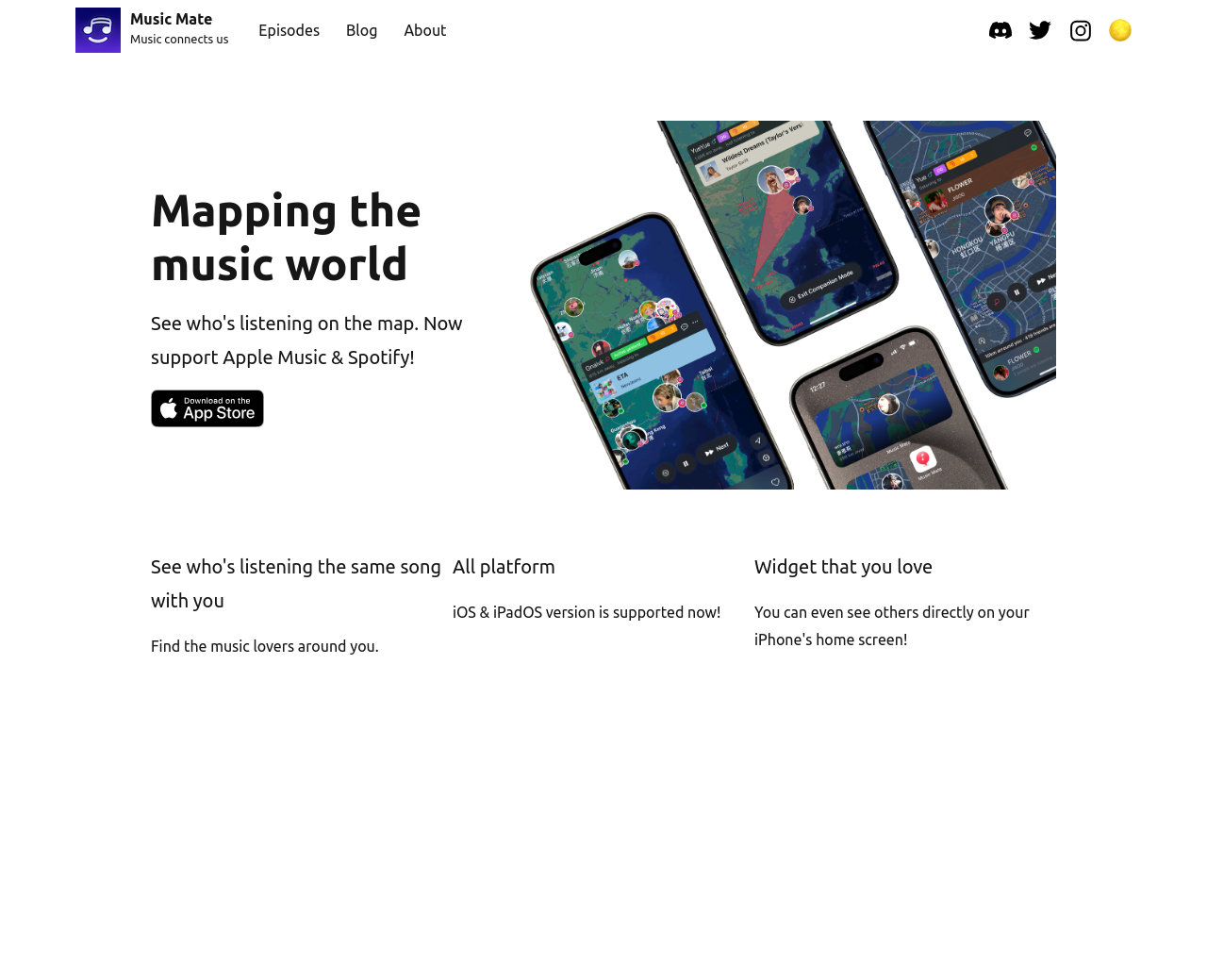What platforms are supported by the 'Music Mate' app? Observe the screenshot and provide a one-word or short phrase answer.

All platforms, including iOS and iPadOS